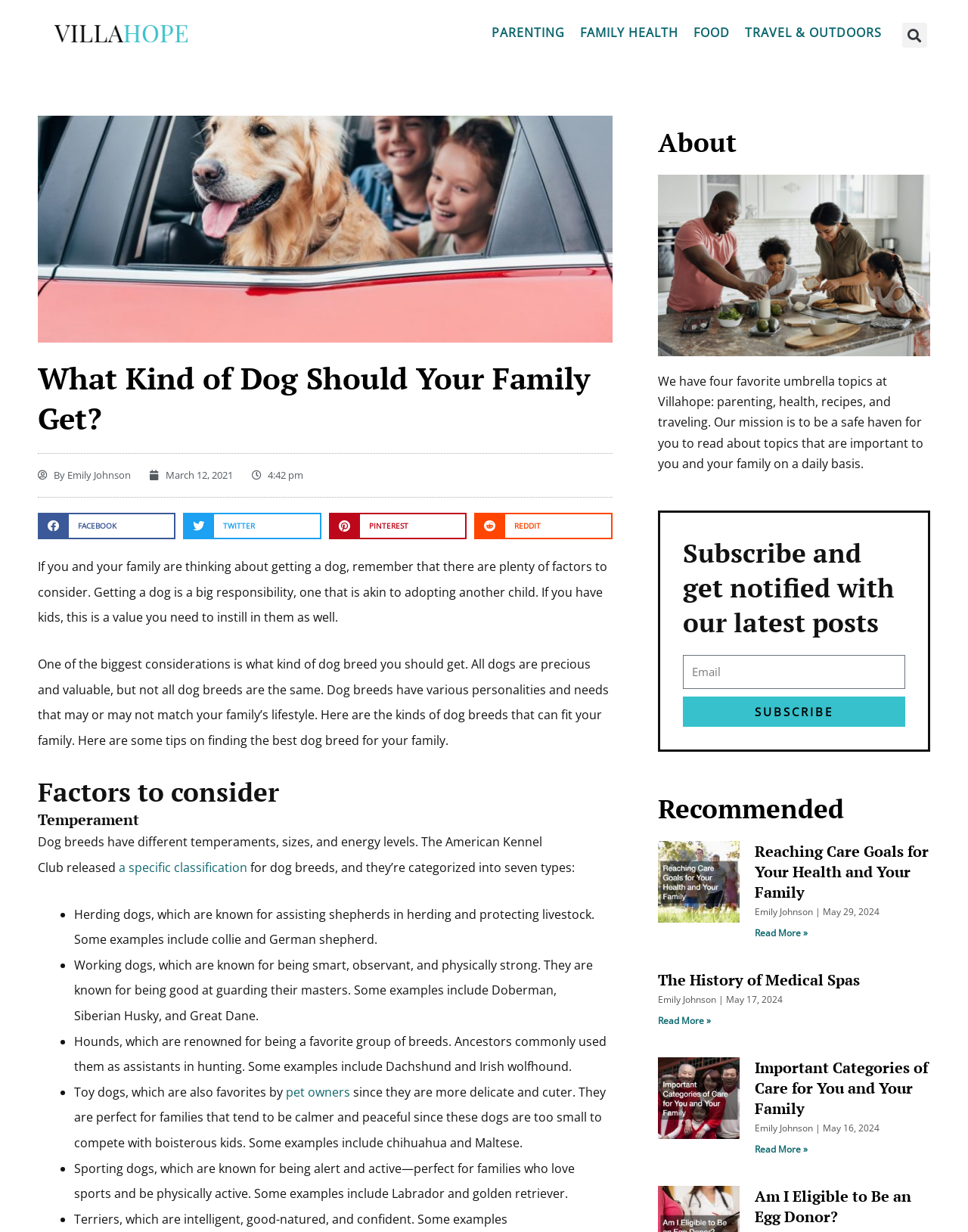Pinpoint the bounding box coordinates of the clickable area needed to execute the instruction: "Subscribe with your email". The coordinates should be specified as four float numbers between 0 and 1, i.e., [left, top, right, bottom].

[0.705, 0.532, 0.935, 0.559]